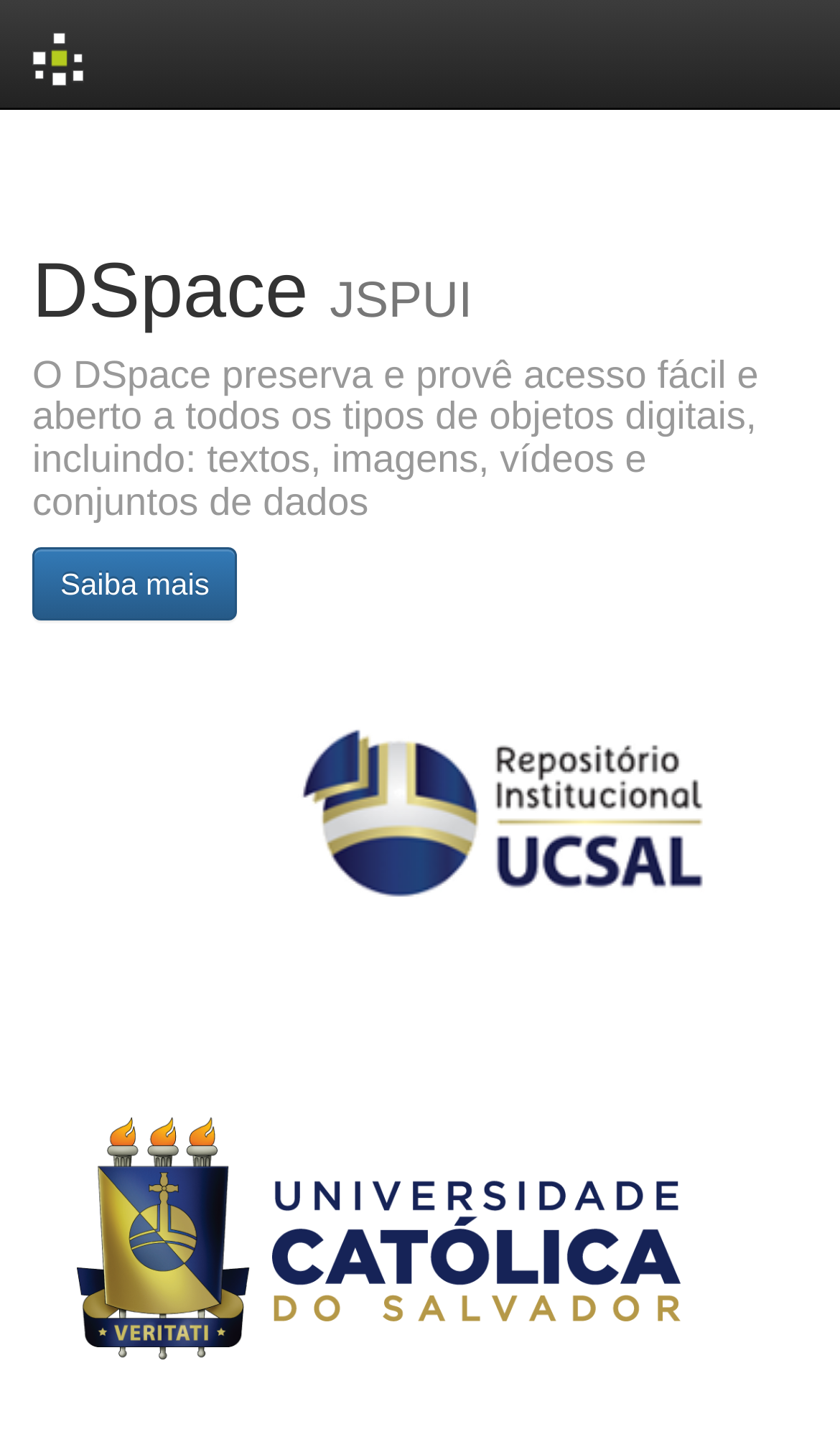Extract the bounding box coordinates for the HTML element that matches this description: "Saiba mais". The coordinates should be four float numbers between 0 and 1, i.e., [left, top, right, bottom].

[0.038, 0.379, 0.283, 0.43]